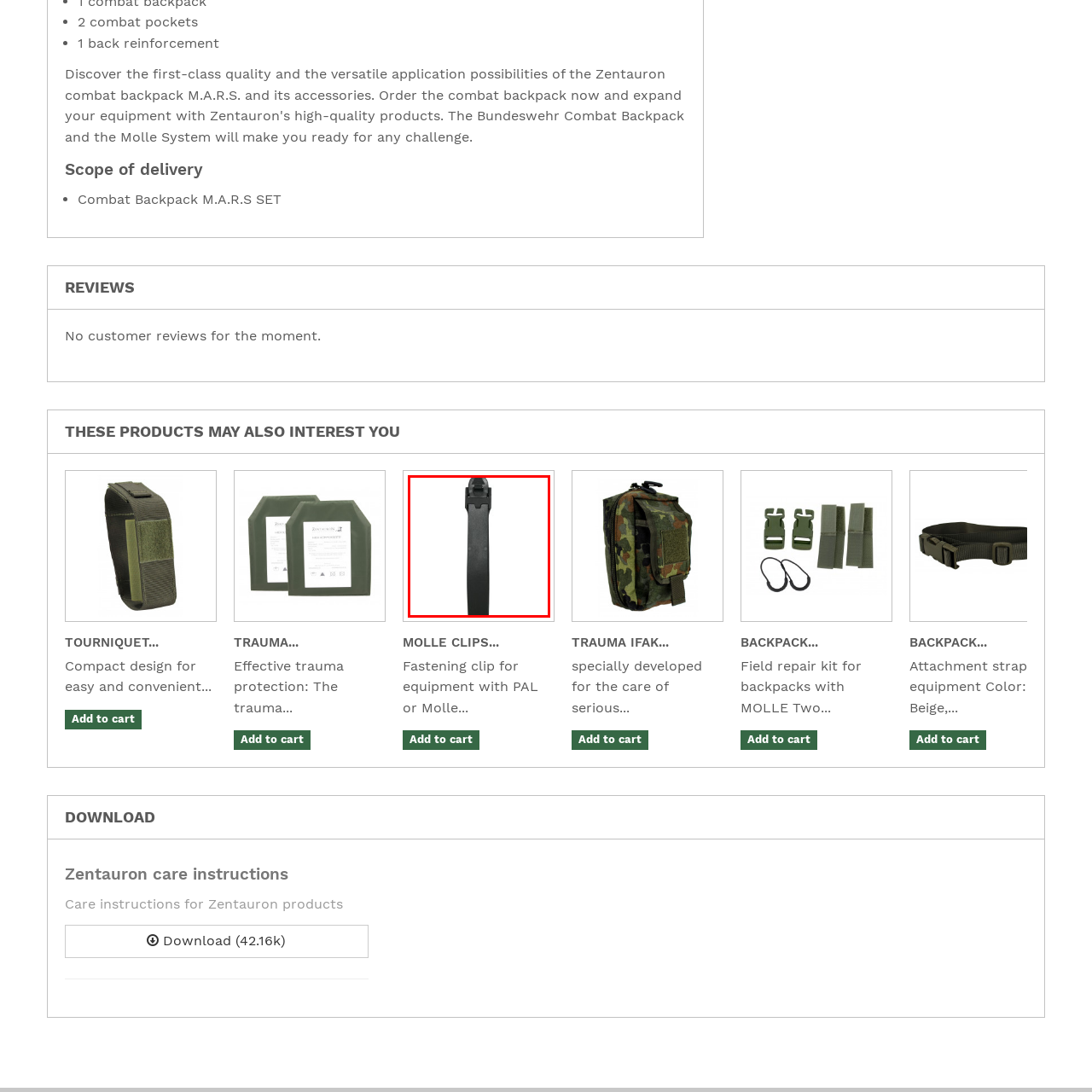What is the purpose of the quick-release mechanism?
Observe the image inside the red bounding box and answer the question using only one word or a short phrase.

Fastening equipment securely